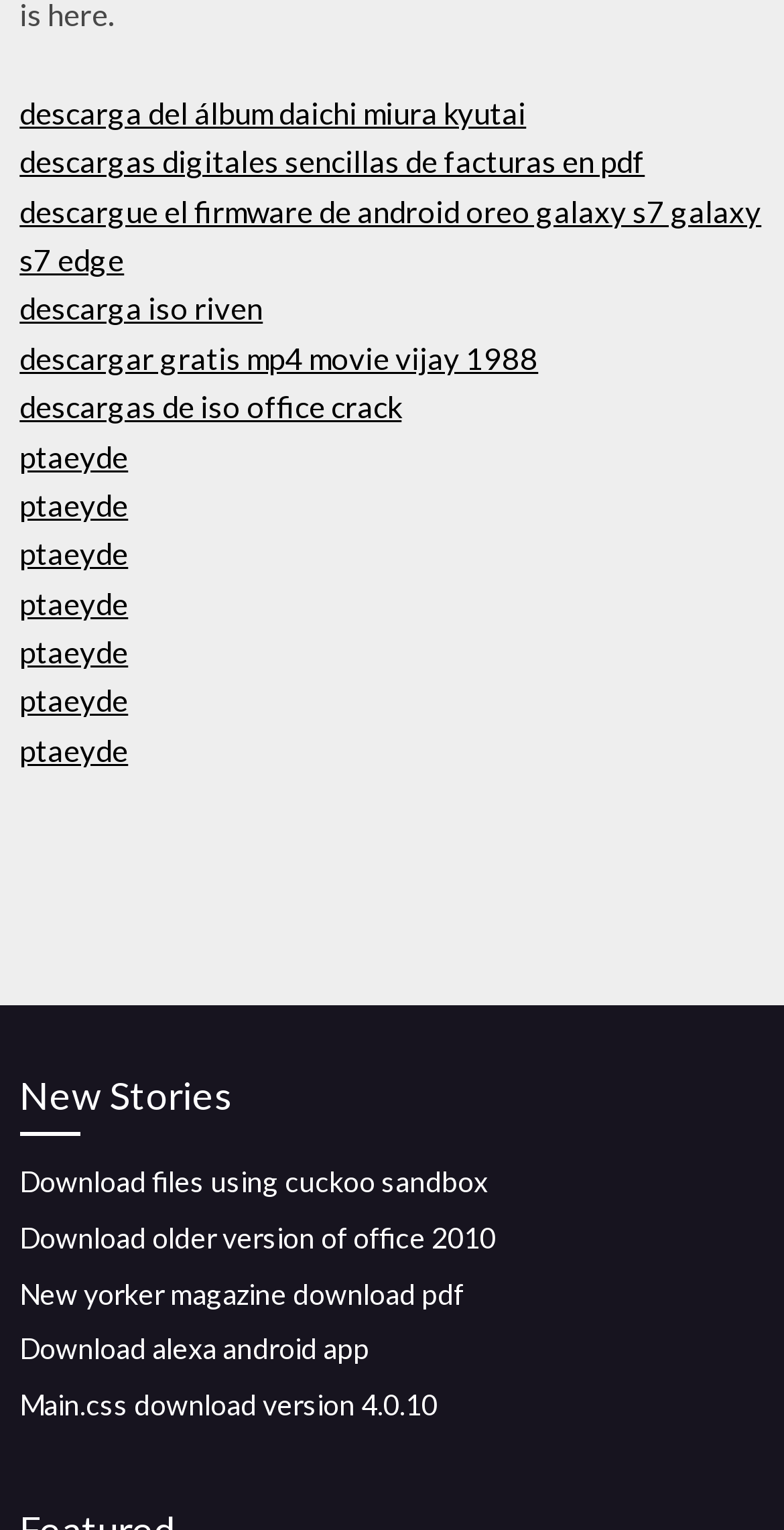Determine the bounding box for the UI element that matches this description: "New yorker magazine download pdf".

[0.025, 0.834, 0.592, 0.856]